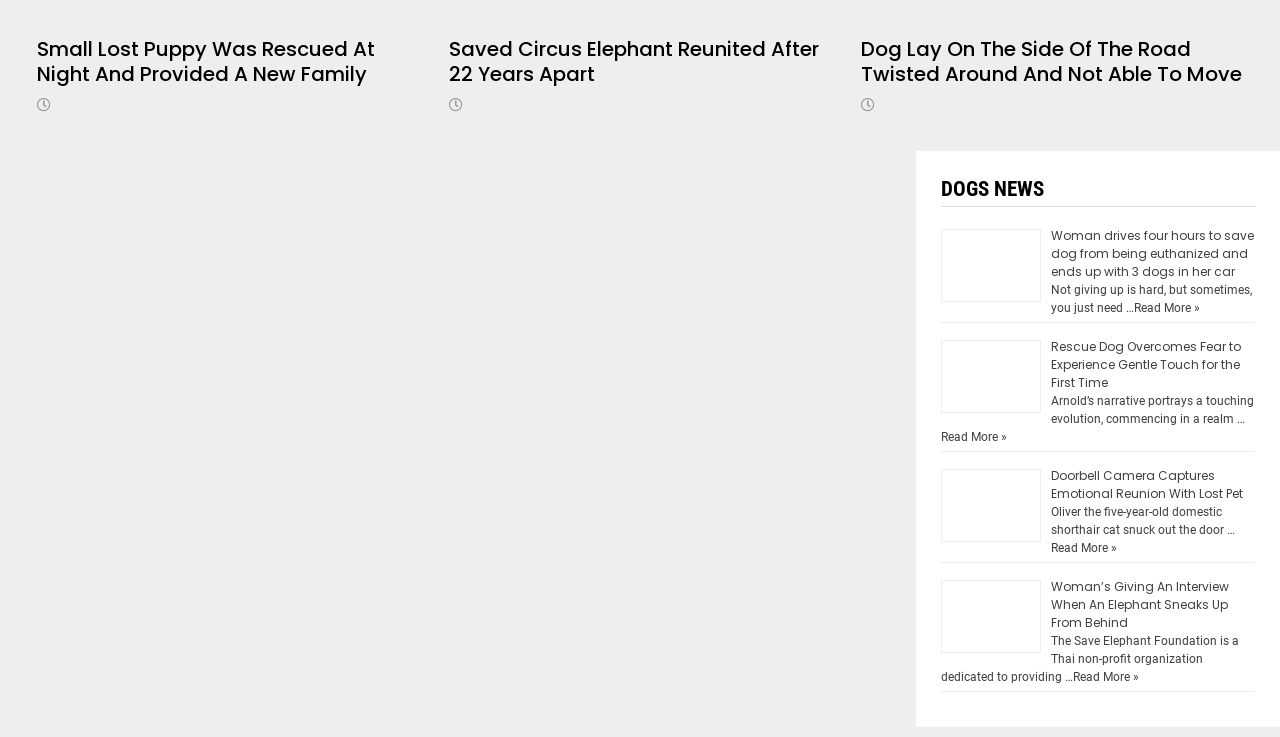How many articles are on the webpage?
Based on the image, give a concise answer in the form of a single word or short phrase.

5